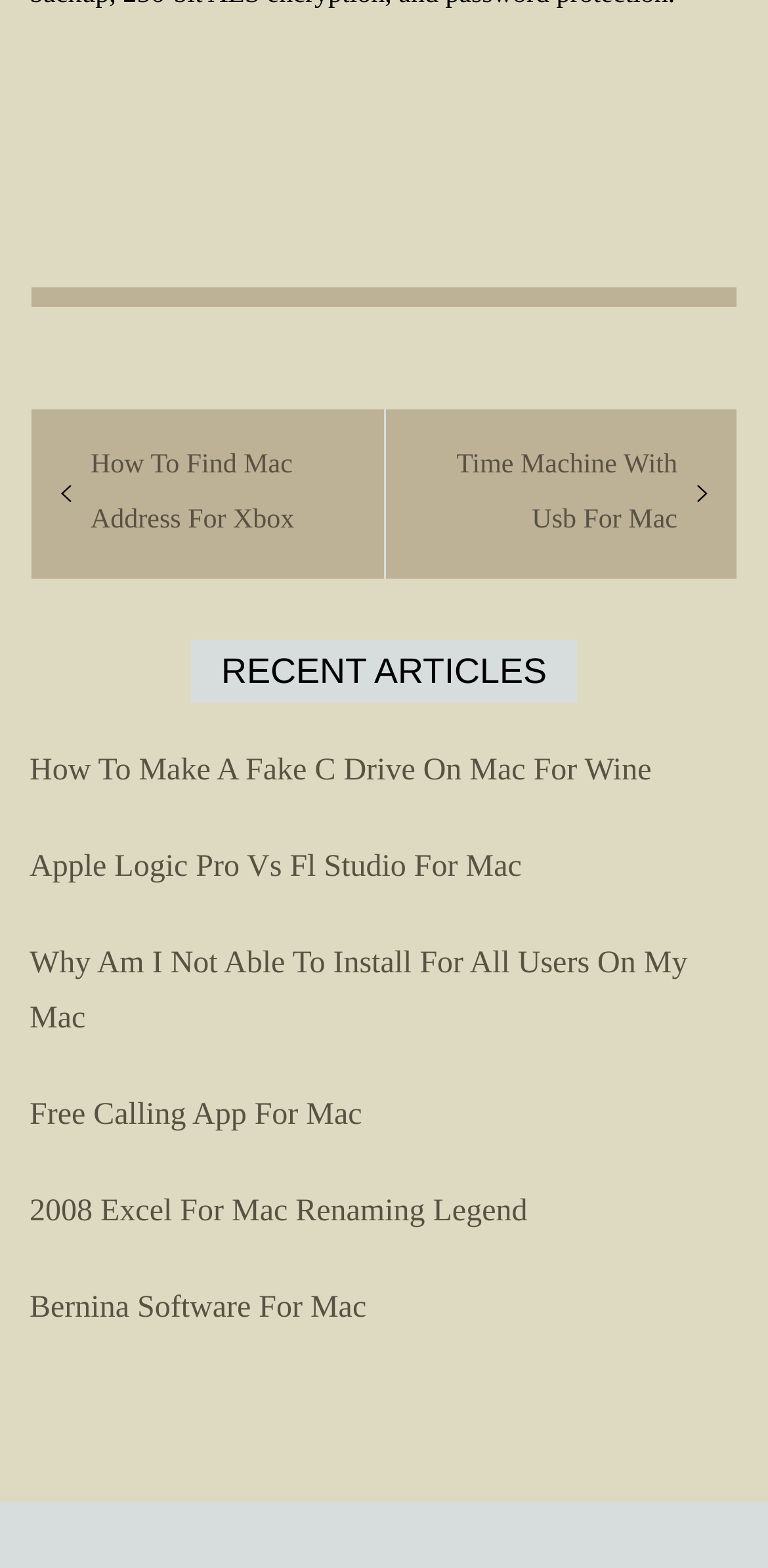How many headings are on the webpage?
Based on the screenshot, provide a one-word or short-phrase response.

2